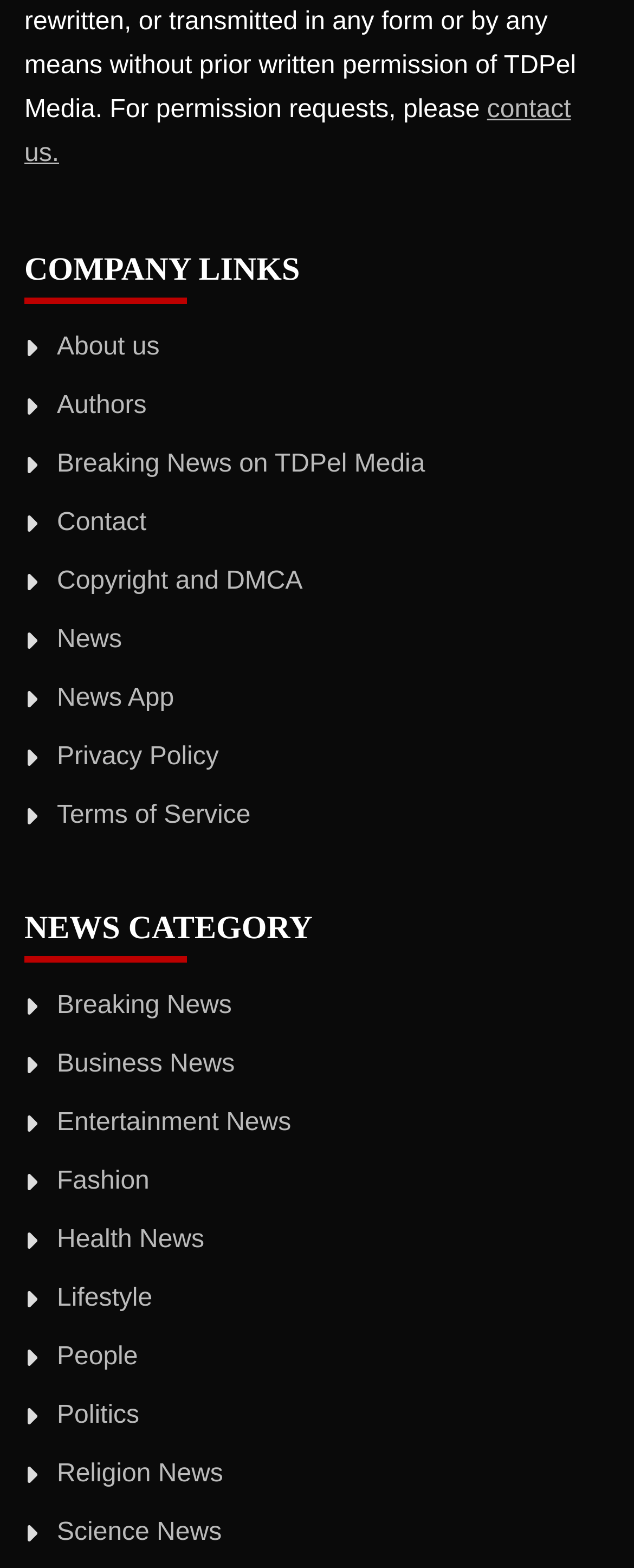Please answer the following question as detailed as possible based on the image: 
What is the first news category?

I looked at the links under the 'NEWS CATEGORY' heading and found that the first link is 'Breaking News'.